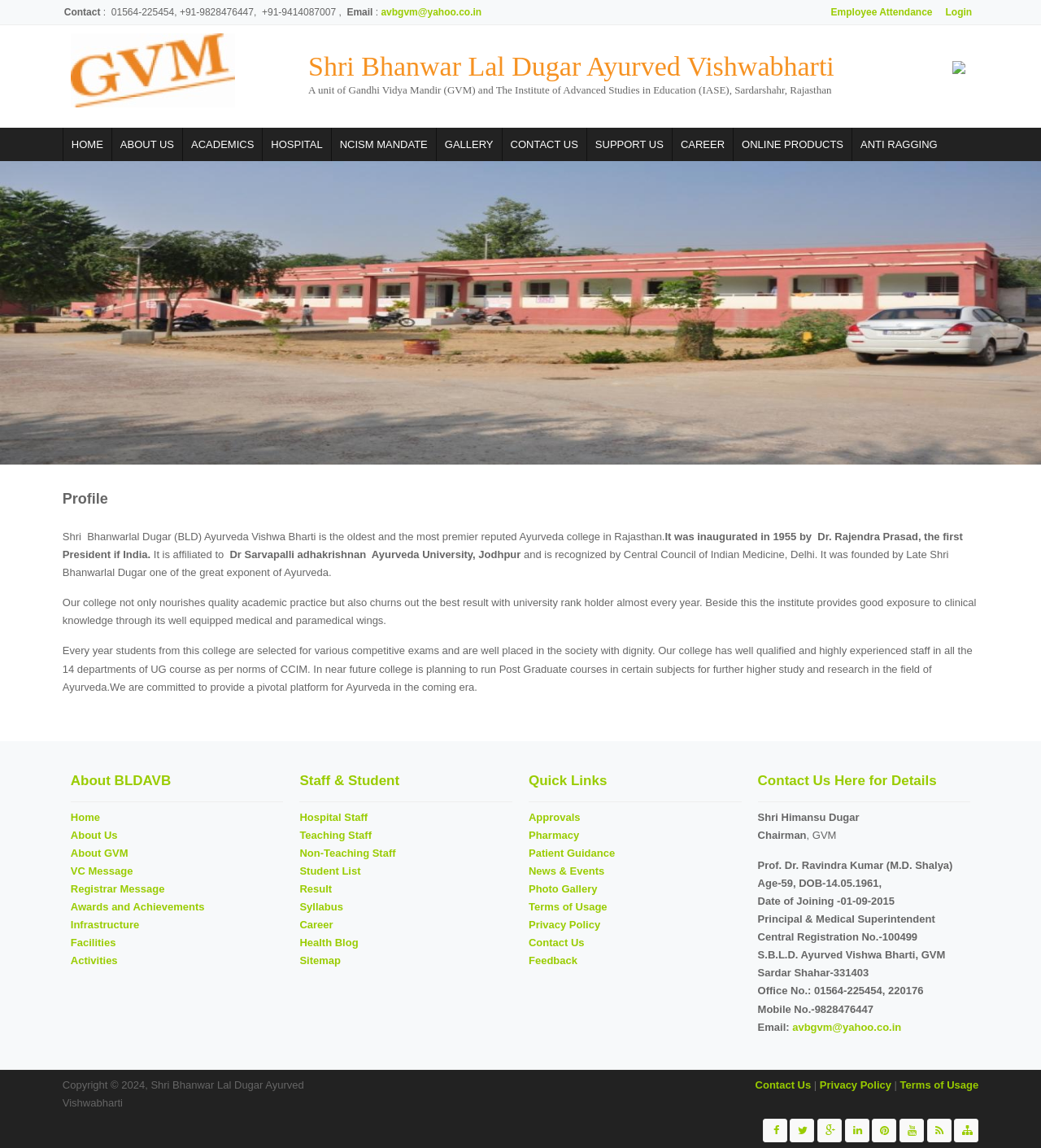What is the name of the institution?
Refer to the image and respond with a one-word or short-phrase answer.

Shri Bhanwar Lal Dugar Ayurved Vishwabharti